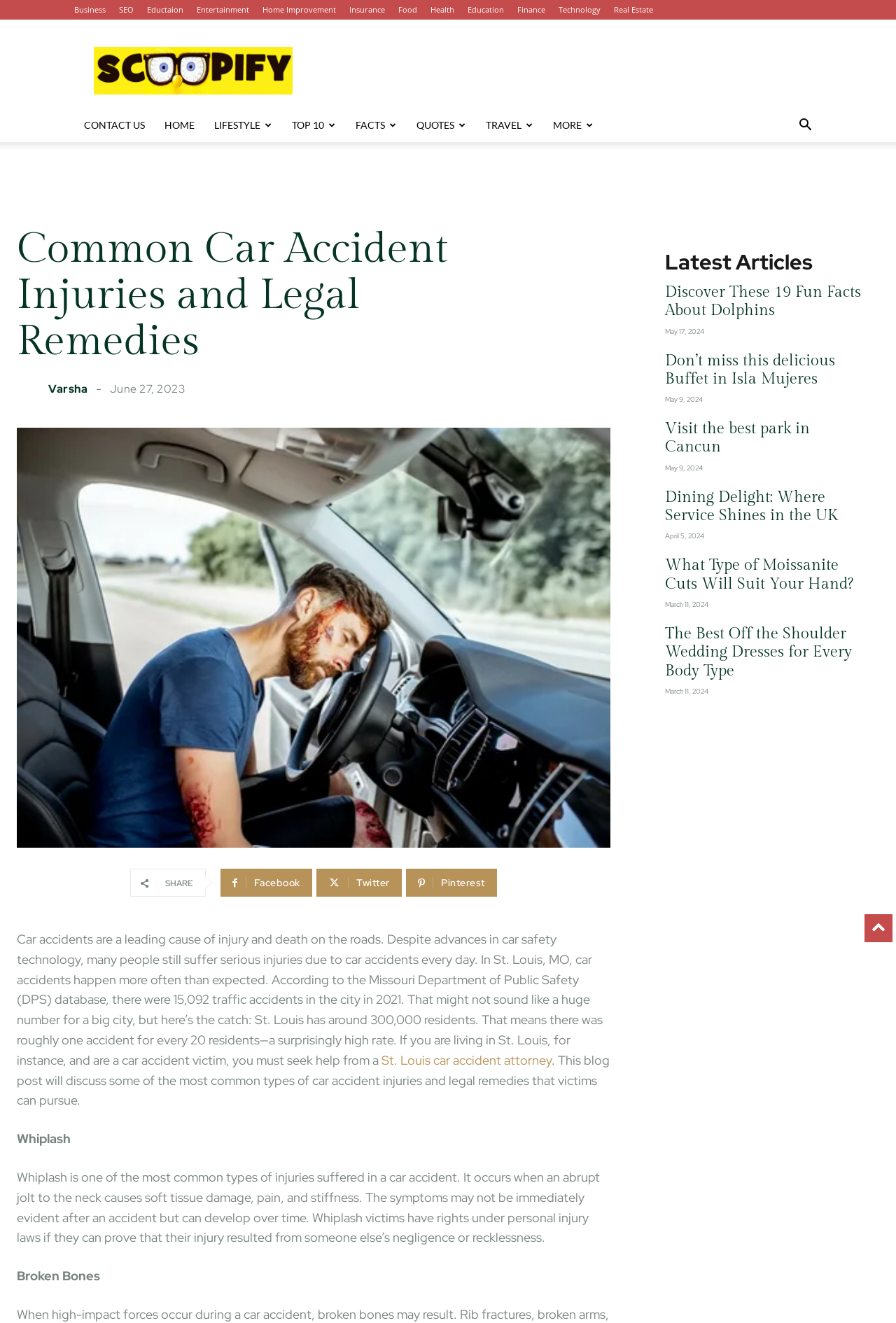Please extract and provide the main headline of the webpage.

Common Car Accident Injuries and Legal Remedies